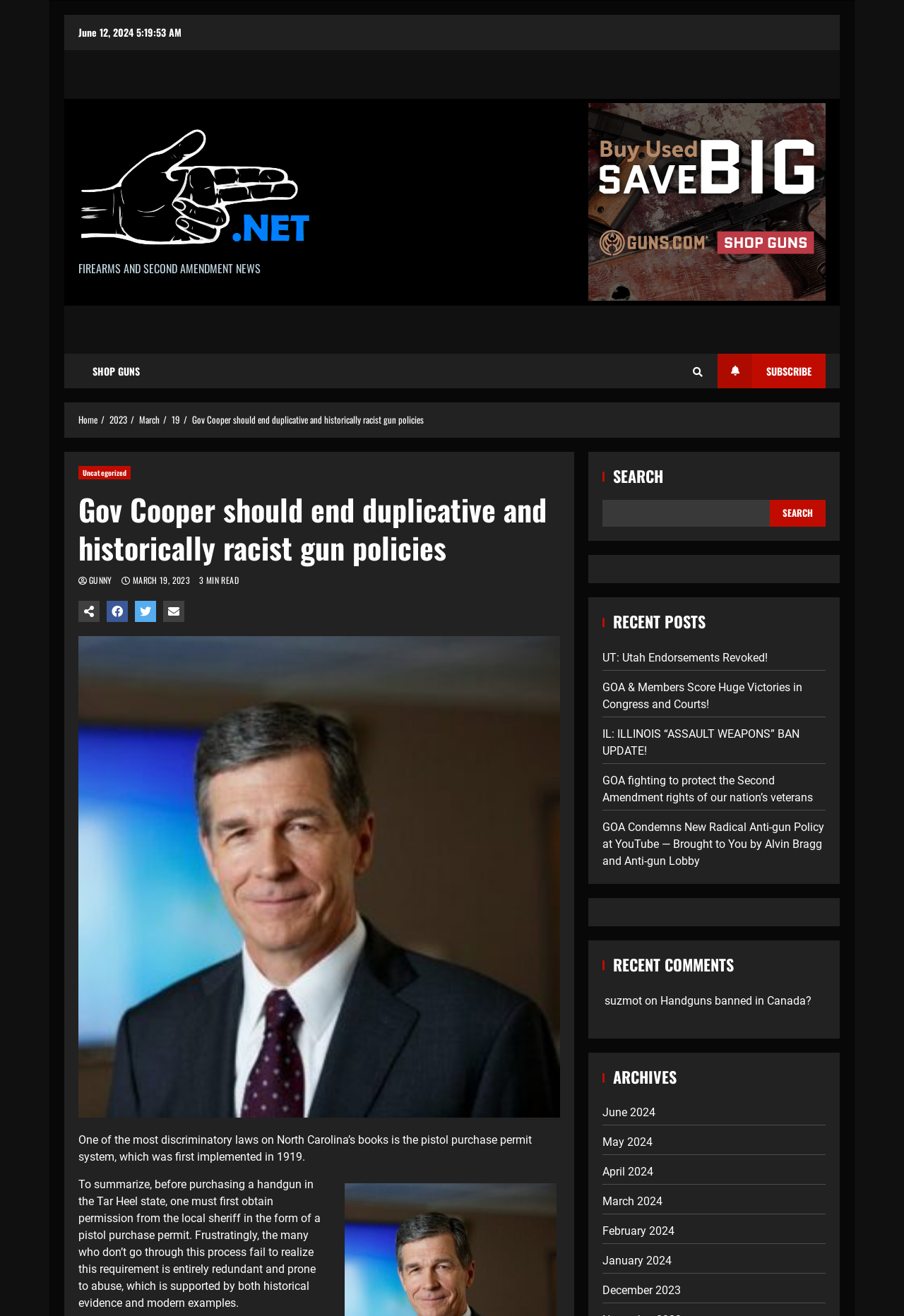Using the webpage screenshot, find the UI element described by title="Search". Provide the bounding box coordinates in the format (top-left x, top-left y, bottom-right x, bottom-right y), ensuring all values are floating point numbers between 0 and 1.

[0.766, 0.272, 0.777, 0.292]